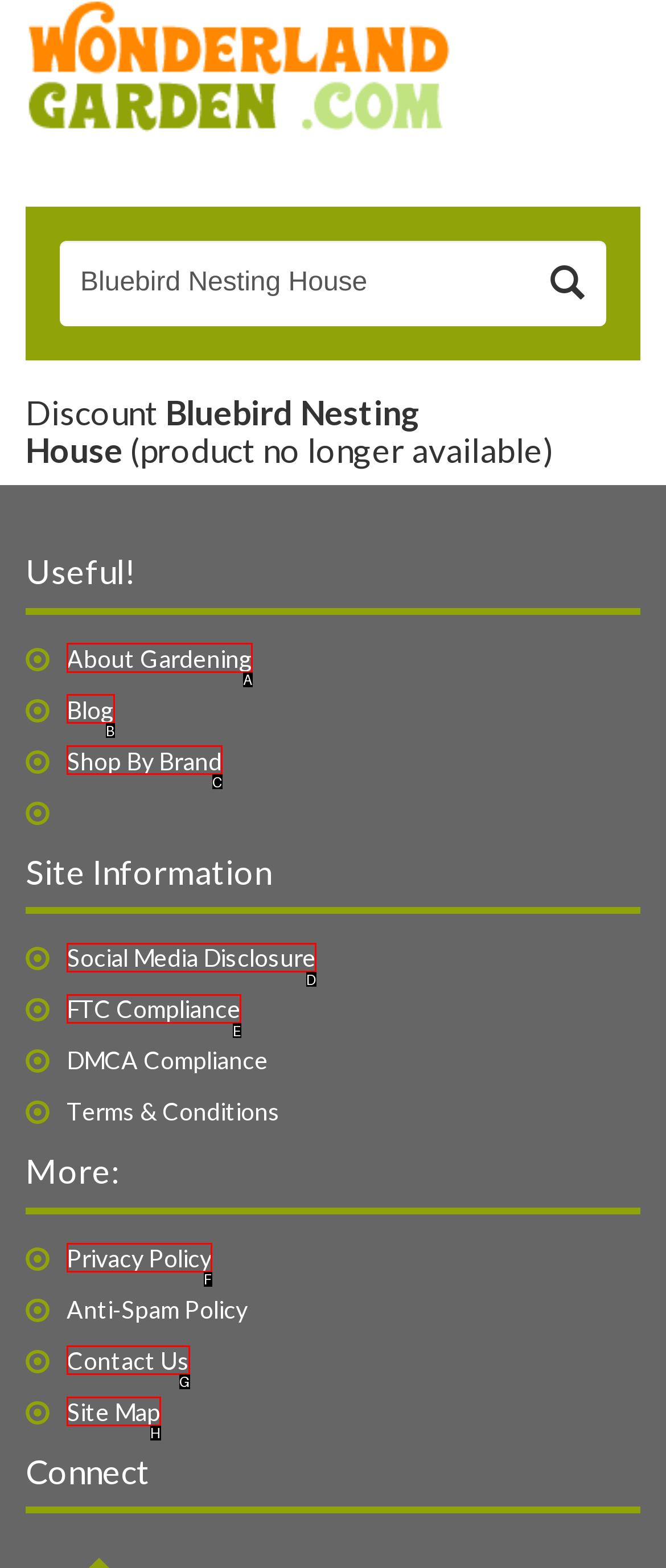Determine the HTML element to click for the instruction: Learn about social events.
Answer with the letter corresponding to the correct choice from the provided options.

None